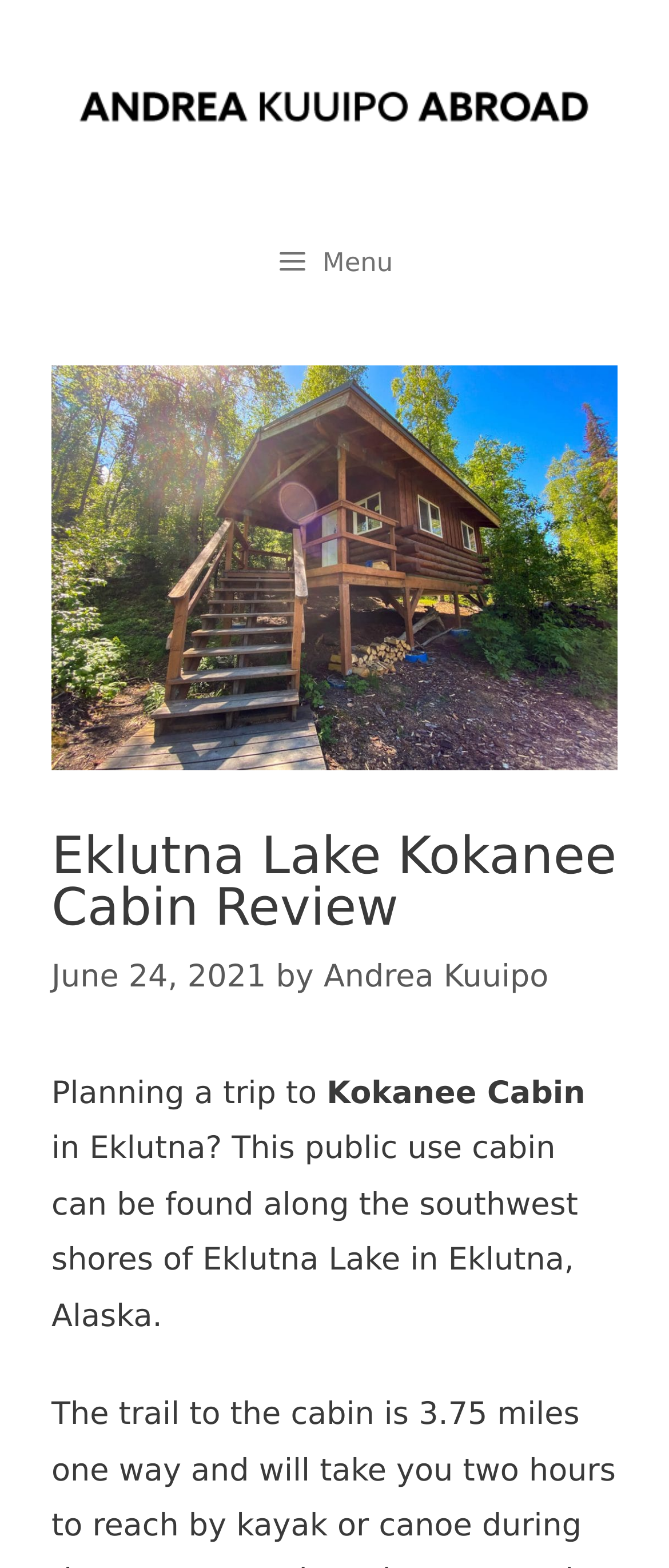Based on the image, please respond to the question with as much detail as possible:
Who wrote the Kokanee Cabin review?

The author's name is mentioned in the header section of the webpage, where it says 'Eklutna Lake Kokanee Cabin Review by Andrea Kuuipo'. This indicates that Andrea Kuuipo is the author of the review.